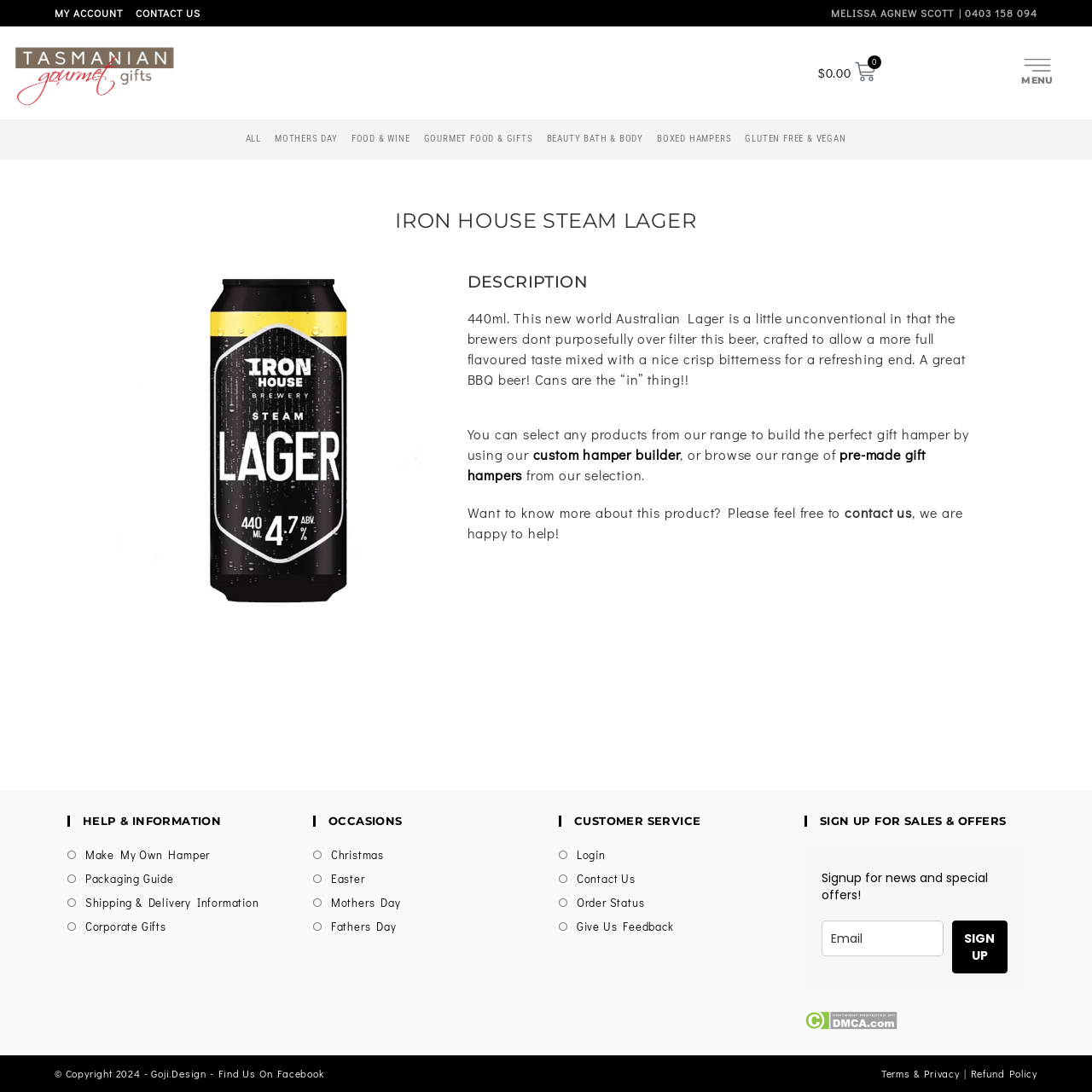Provide the bounding box coordinates of the HTML element described as: "Login". The bounding box coordinates should be four float numbers between 0 and 1, i.e., [left, top, right, bottom].

[0.512, 0.775, 0.555, 0.79]